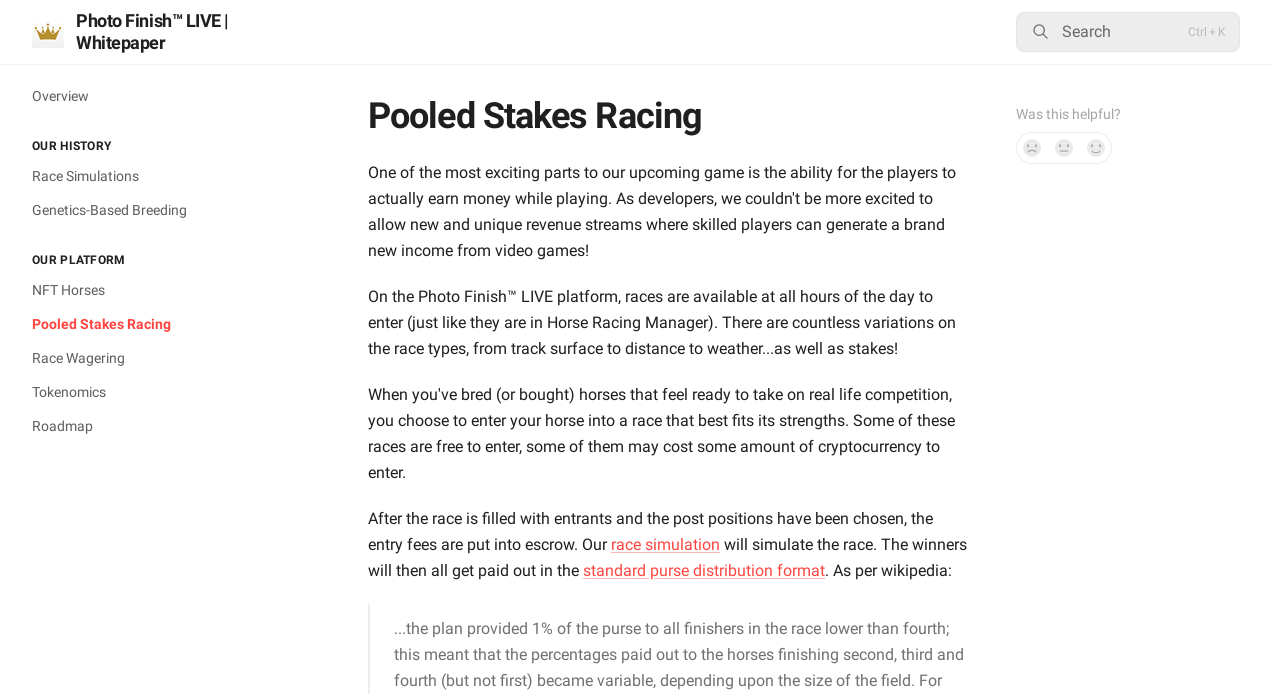Identify the first-level heading on the webpage and generate its text content.

Photo Finish™ LIVE | Whitepaper